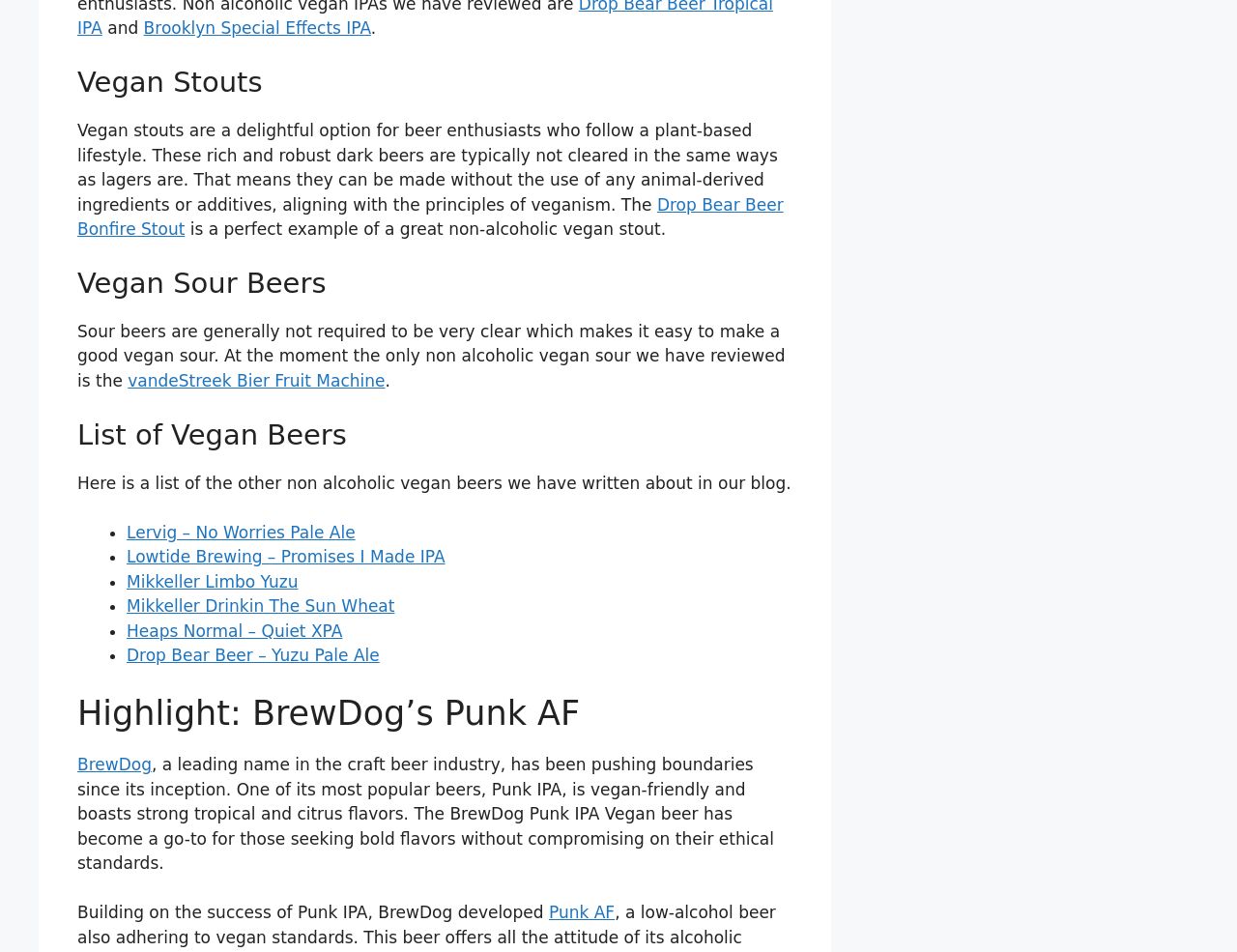What is the name of the vegan-friendly beer from BrewDog?
Please give a detailed and elaborate explanation in response to the question.

The webpage mentions that BrewDog, a leading name in the craft beer industry, has been pushing boundaries since its inception. One of its most popular beers, Punk IPA, is vegan-friendly and boasts strong tropical and citrus flavors.